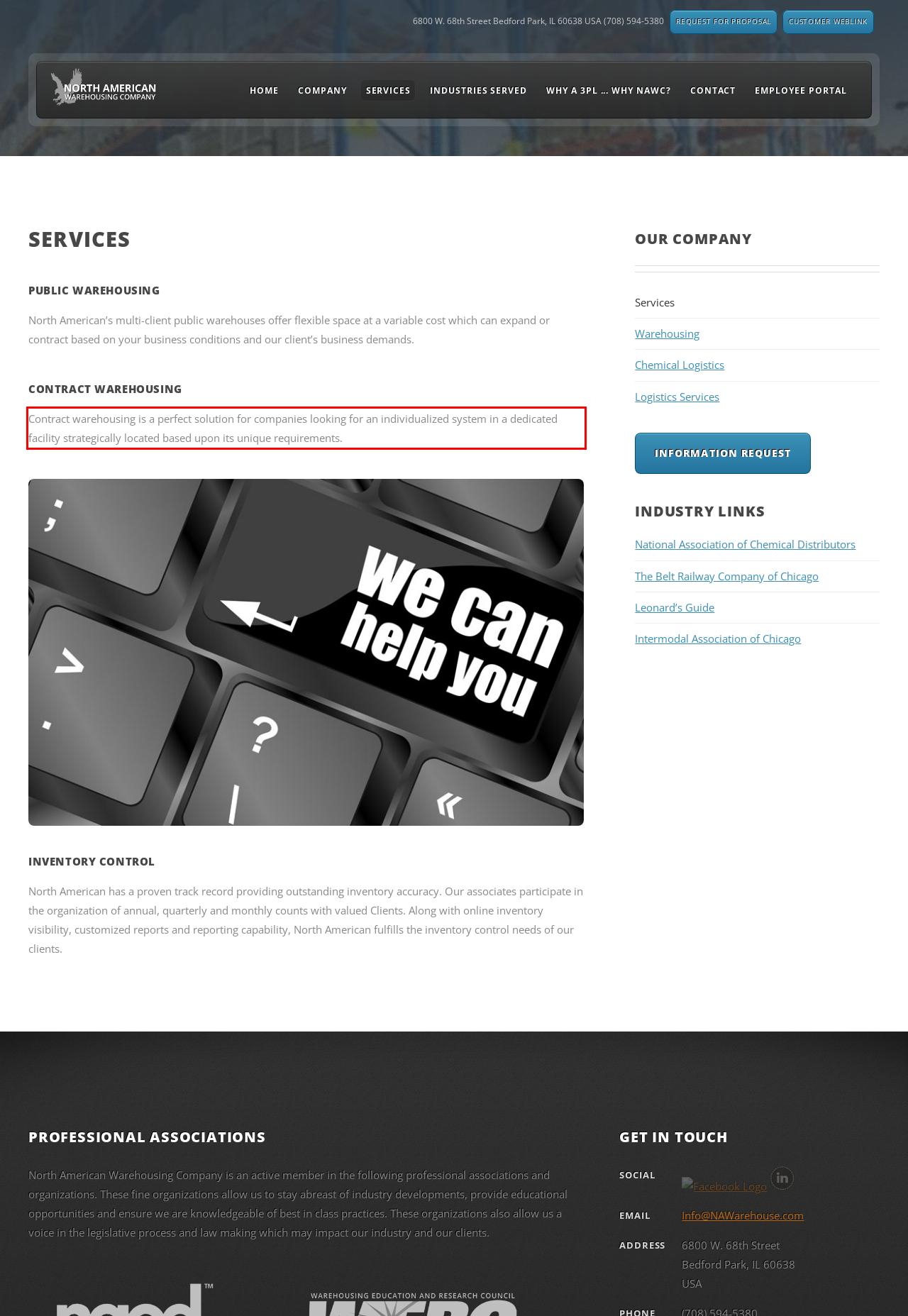There is a screenshot of a webpage with a red bounding box around a UI element. Please use OCR to extract the text within the red bounding box.

Contract warehousing is a perfect solution for companies looking for an individualized system in a dedicated facility strategically located based upon its unique requirements.